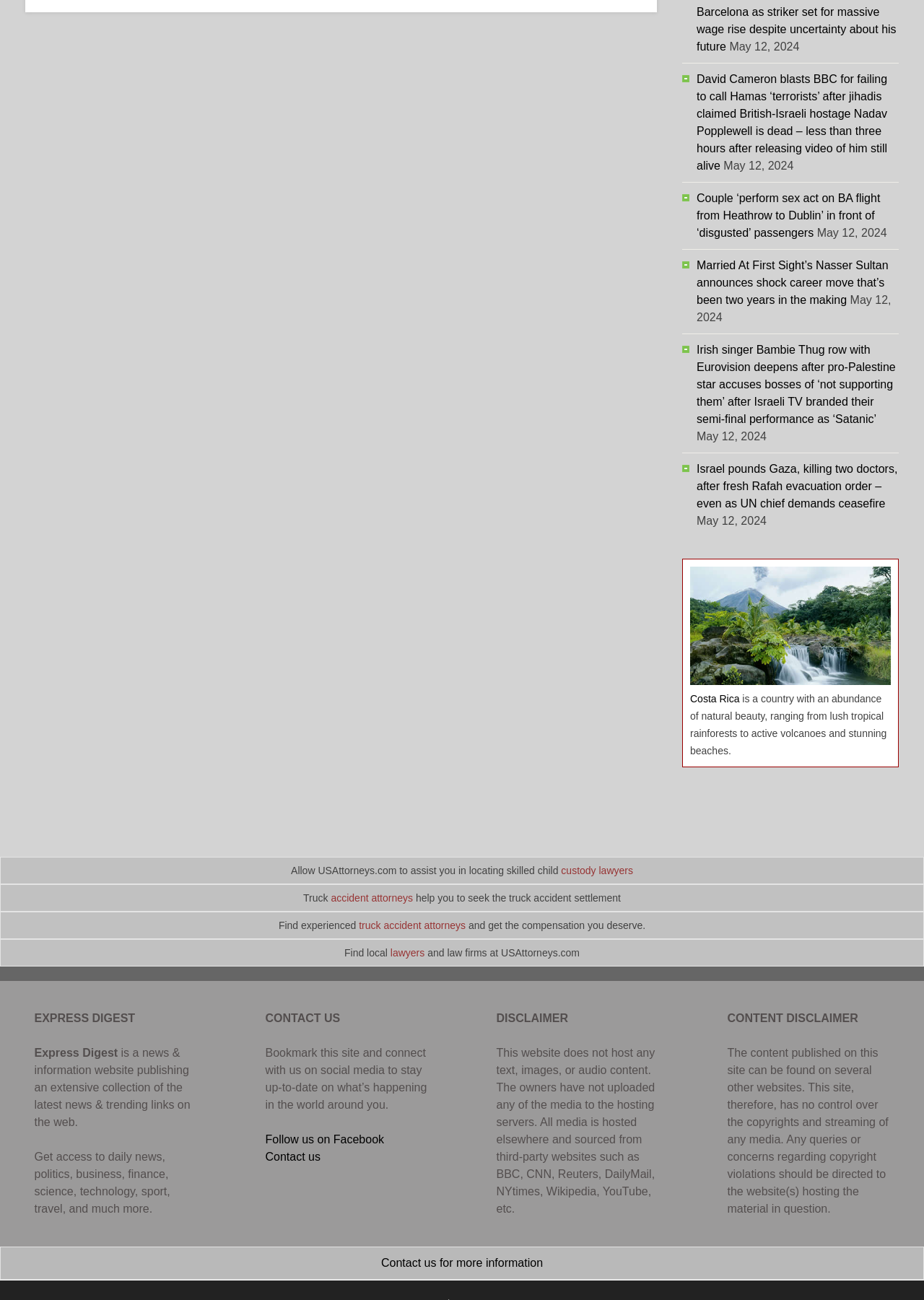How many news article links are on the webpage?
Please use the image to provide a one-word or short phrase answer.

6